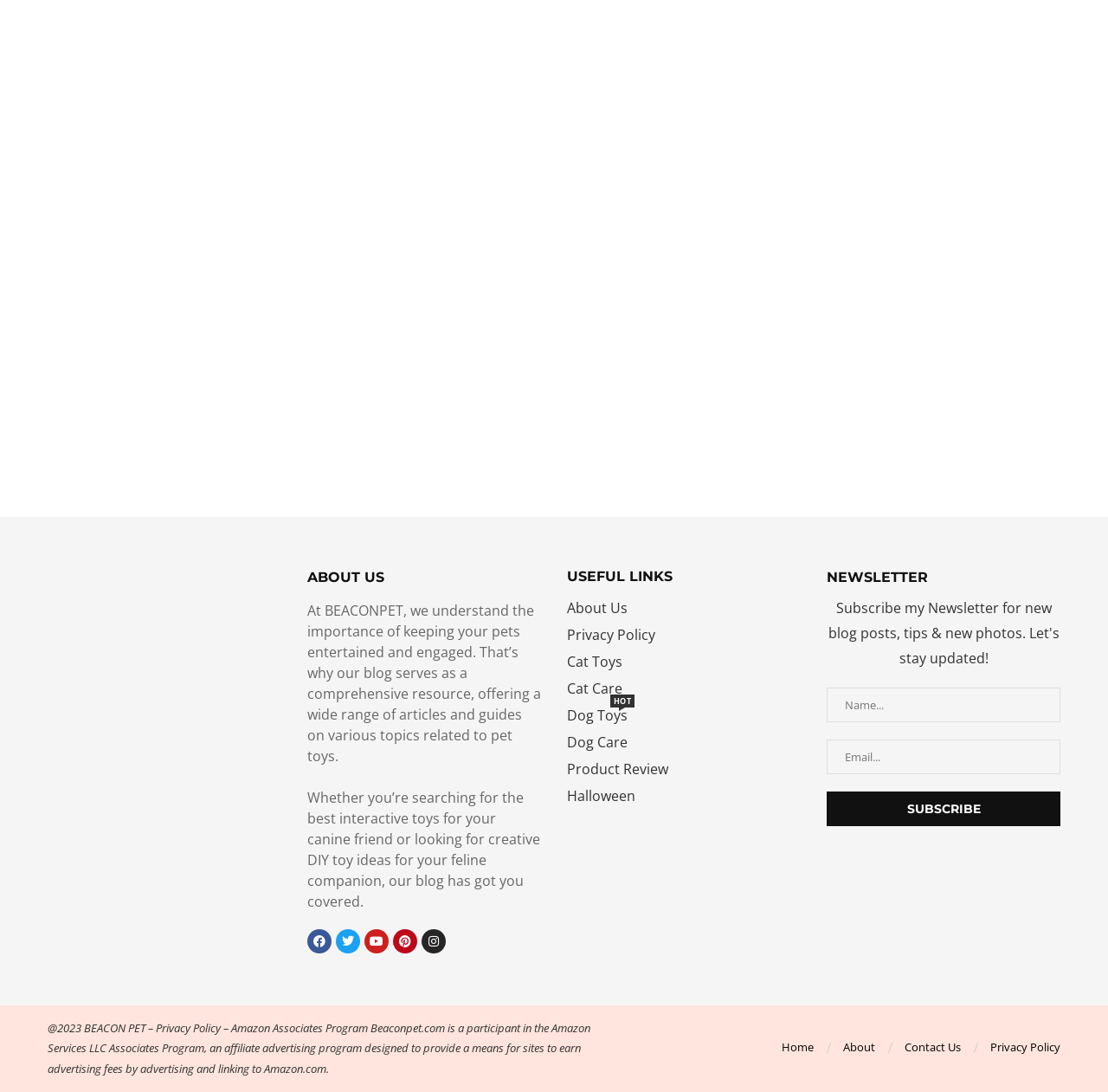What social media platforms is the website present on?
Give a detailed response to the question by analyzing the screenshot.

The social media links are present on the webpage, which suggests that the website is present on Facebook, Twitter, Pinterest, and Instagram.